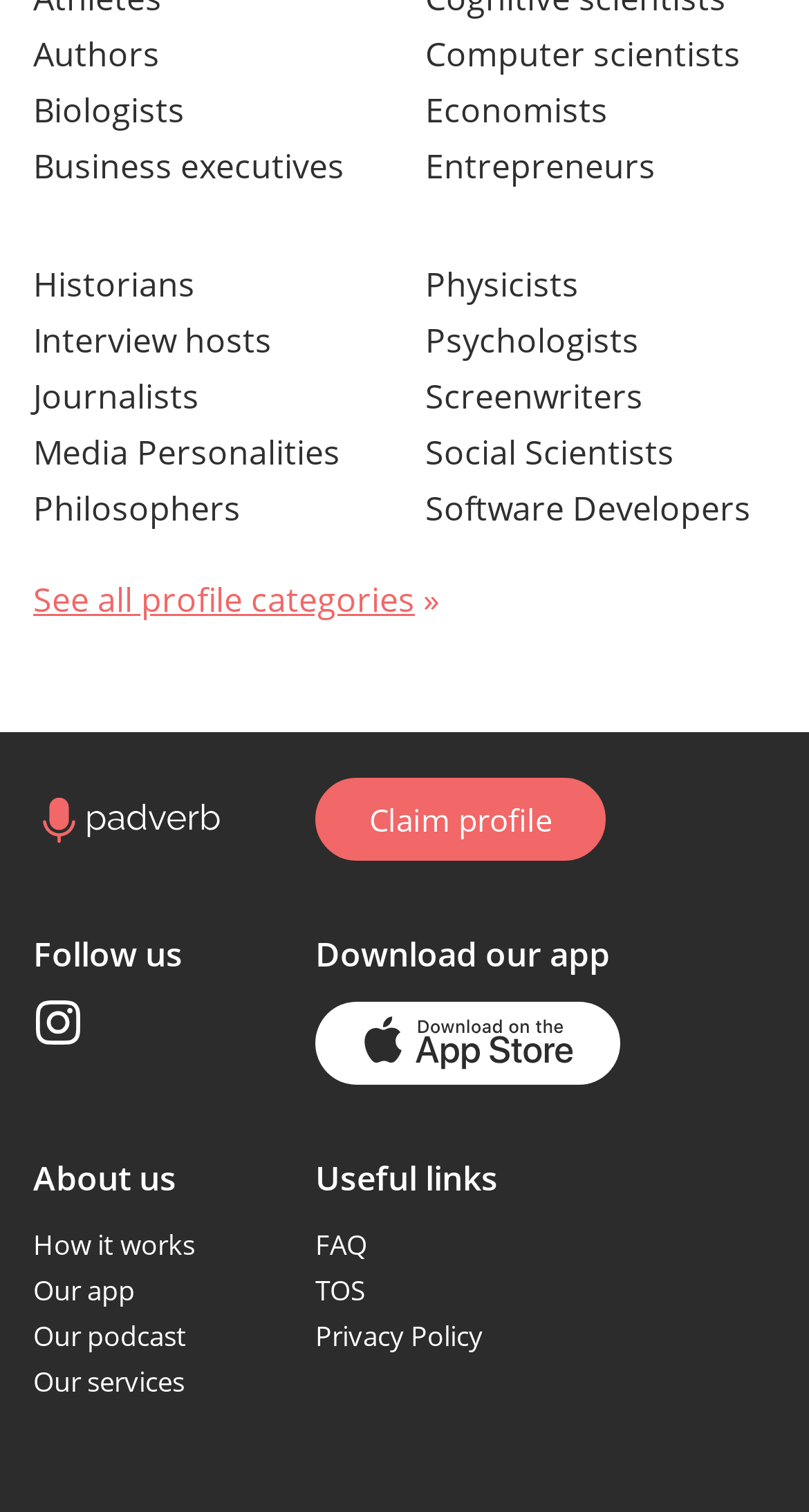Please answer the following question using a single word or phrase: 
What is the 'Useful links' section about?

FAQ, TOS, Privacy Policy